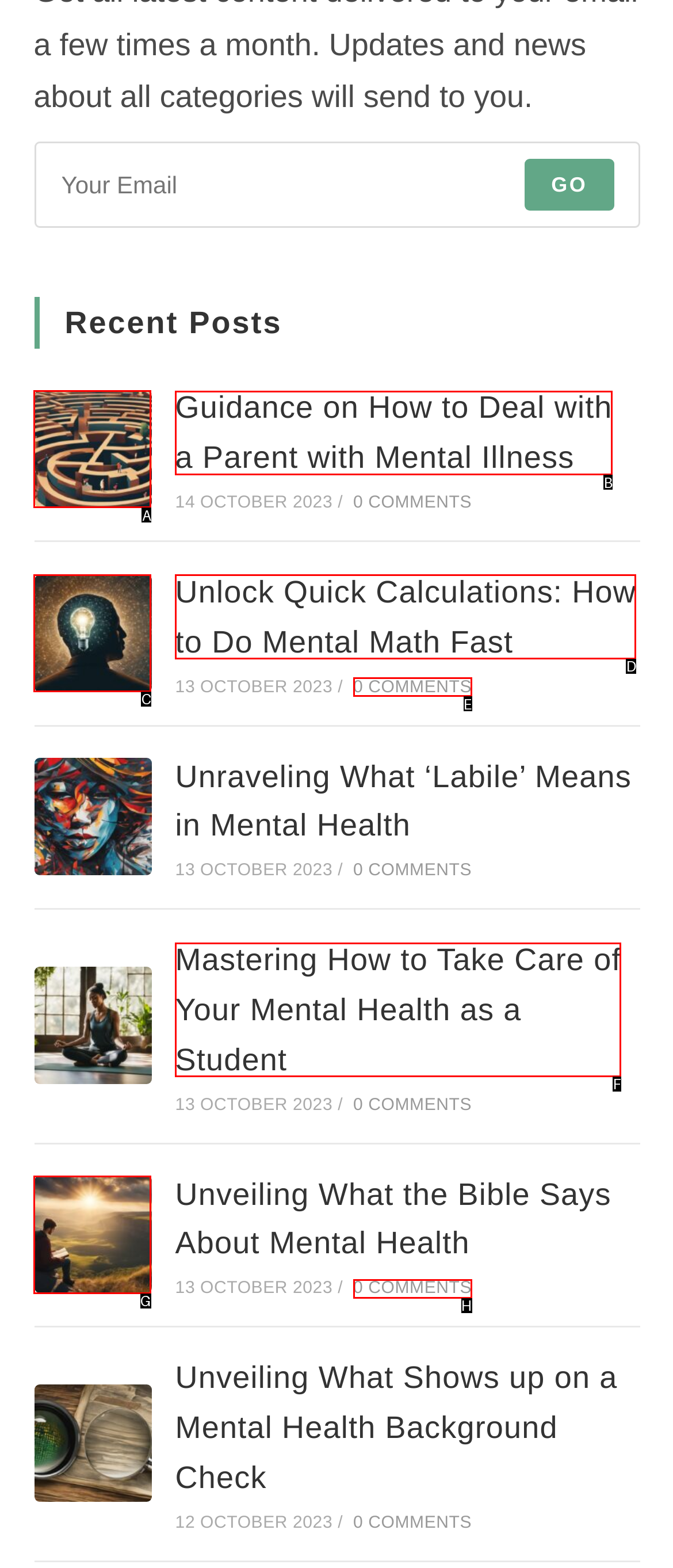Tell me which one HTML element I should click to complete the following task: Check Unveiling What the Bible Says About Mental Health
Answer with the option's letter from the given choices directly.

G